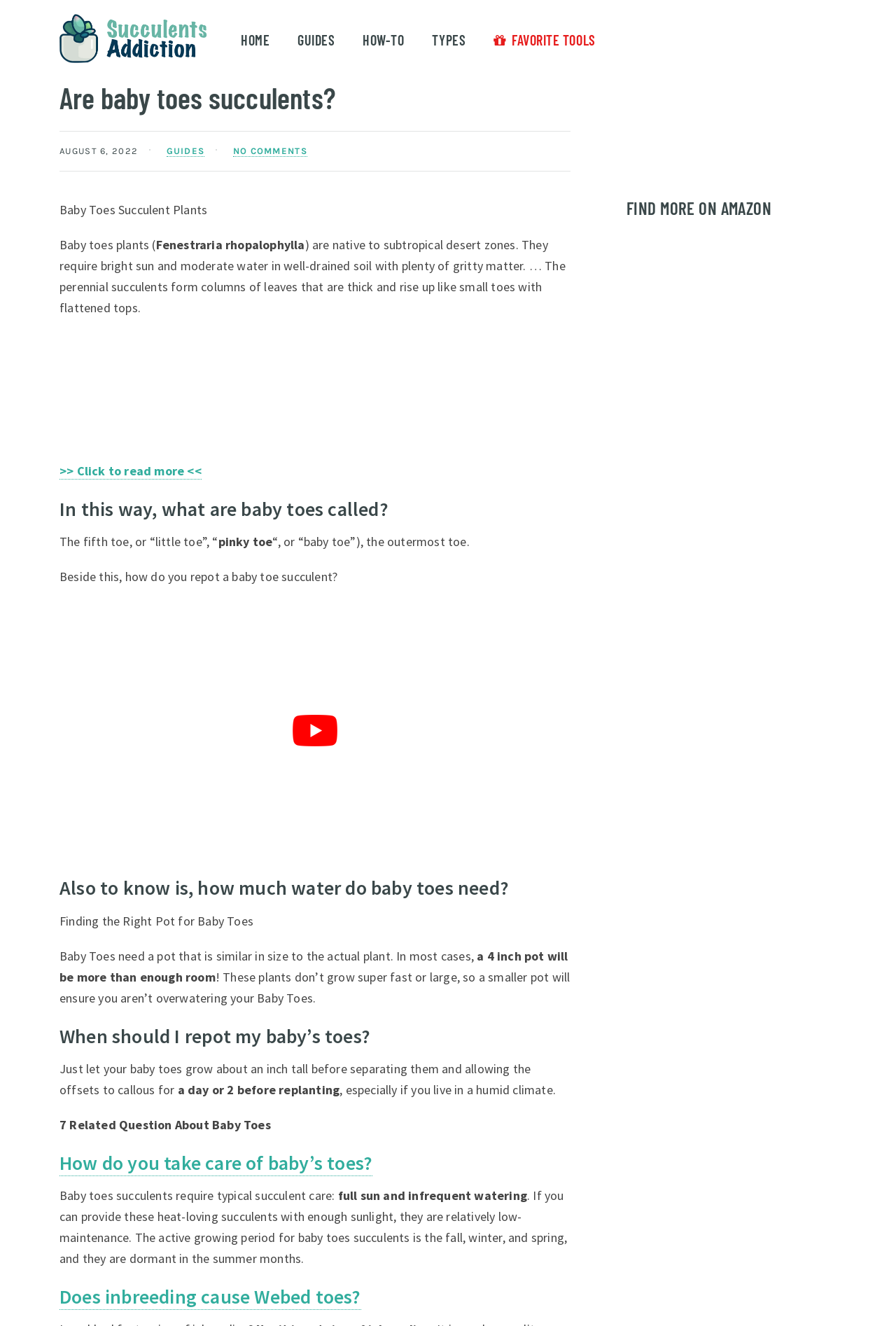Bounding box coordinates should be provided in the format (top-left x, top-left y, bottom-right x, bottom-right y) with all values between 0 and 1. Identify the bounding box for this UI element: aria-label="Advertisement" name="aswift_1" title="Advertisement"

[0.066, 0.251, 0.637, 0.347]